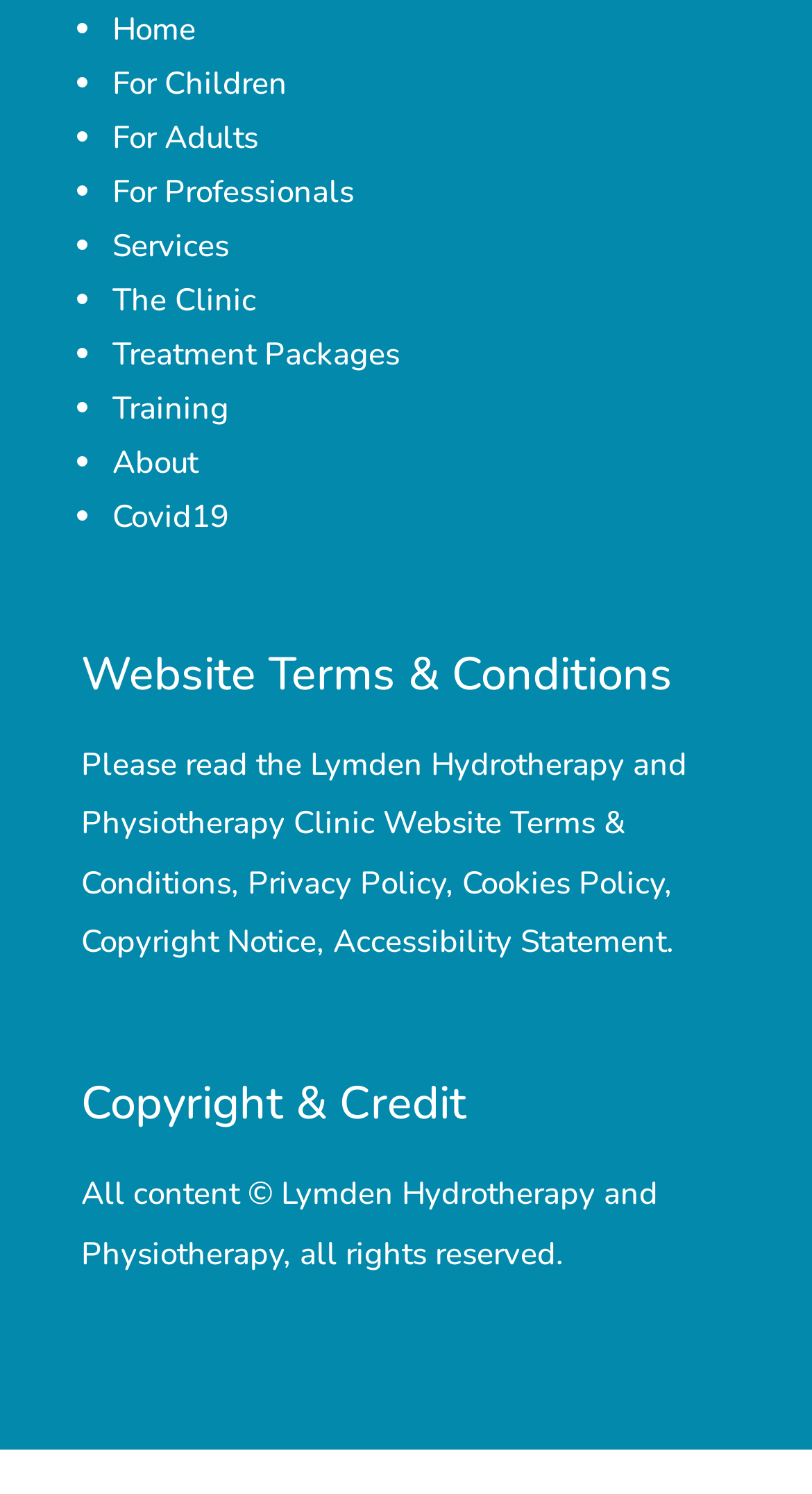Please determine the bounding box coordinates of the section I need to click to accomplish this instruction: "go to home page".

[0.138, 0.005, 0.241, 0.033]